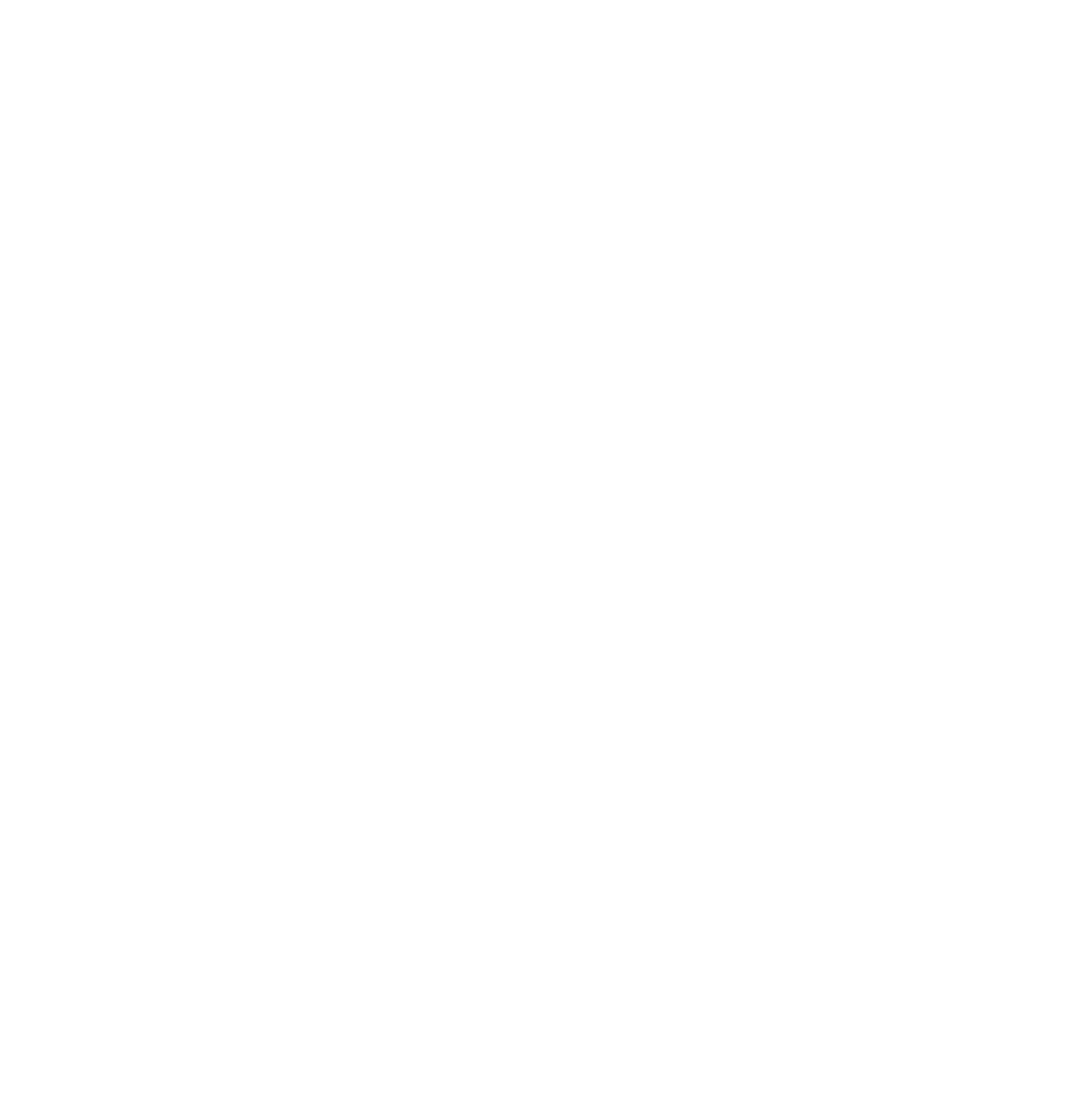Using the element description: "More Library Accounts...", determine the bounding box coordinates for the specified UI element. The coordinates should be four float numbers between 0 and 1, [left, top, right, bottom].

[0.837, 0.943, 0.975, 0.955]